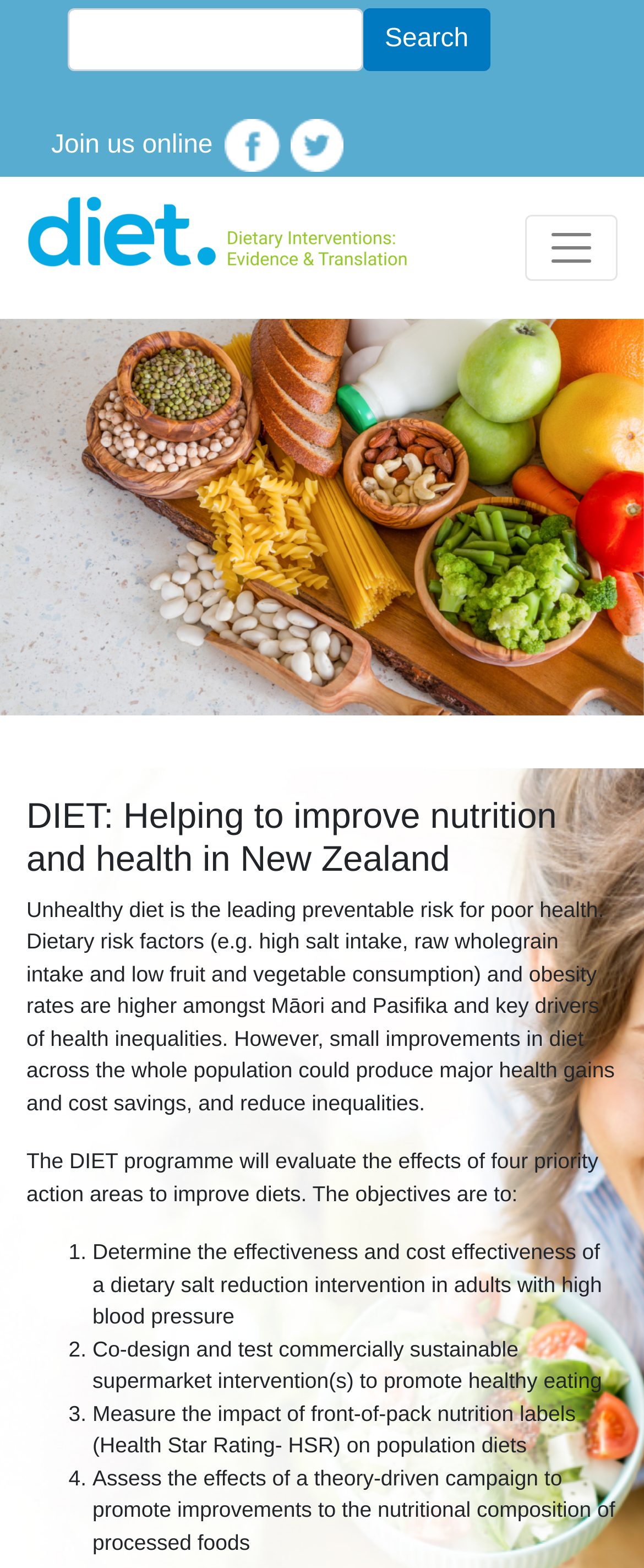Describe the webpage meticulously, covering all significant aspects.

The webpage is titled "Home | DIET" and appears to be the homepage of an organization focused on improving nutrition and health in New Zealand. At the top of the page, there is a banner with a search bar and a link to "Join us online". The search bar is accompanied by a "Search" button. Below the banner, there is a logo of DIET, which is an image.

On the top-right corner, there is a button to toggle navigation, which is currently not expanded. Below the banner, there is a section with a heading that describes the purpose of DIET, which is to improve nutrition and health in New Zealand. This section also includes a paragraph of text that explains the importance of healthy diets and the objectives of the DIET program.

The main content of the page is divided into four sections, each with a numbered list marker. These sections describe the four priority action areas of the DIET program, which are: determining the effectiveness of a dietary salt reduction intervention, co-designing and testing supermarket interventions to promote healthy eating, measuring the impact of front-of-pack nutrition labels, and assessing the effects of a campaign to promote improvements to the nutritional composition of processed foods. Each section has a brief description of the objective and its corresponding action area.

There are also several images on the page, including the DIET logo and two other images that appear to be related to the "Join us online" link. Overall, the page has a clean and organized layout, with clear headings and concise text that effectively communicates the purpose and objectives of the DIET program.